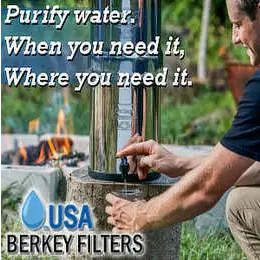Kindly respond to the following question with a single word or a brief phrase: 
What is the purpose of the text overlay?

Emphasizing practicality